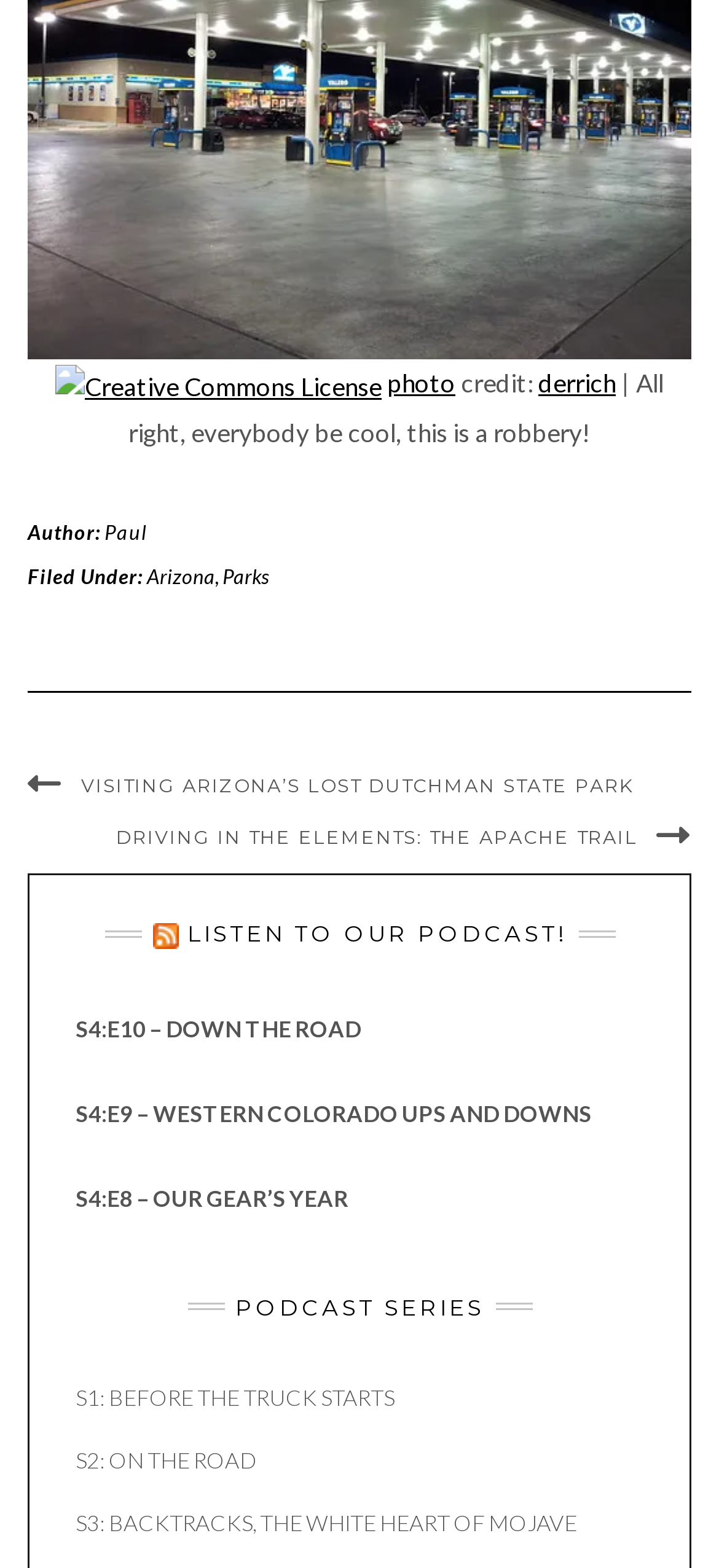Please respond in a single word or phrase: 
What is the name of the podcast series?

None